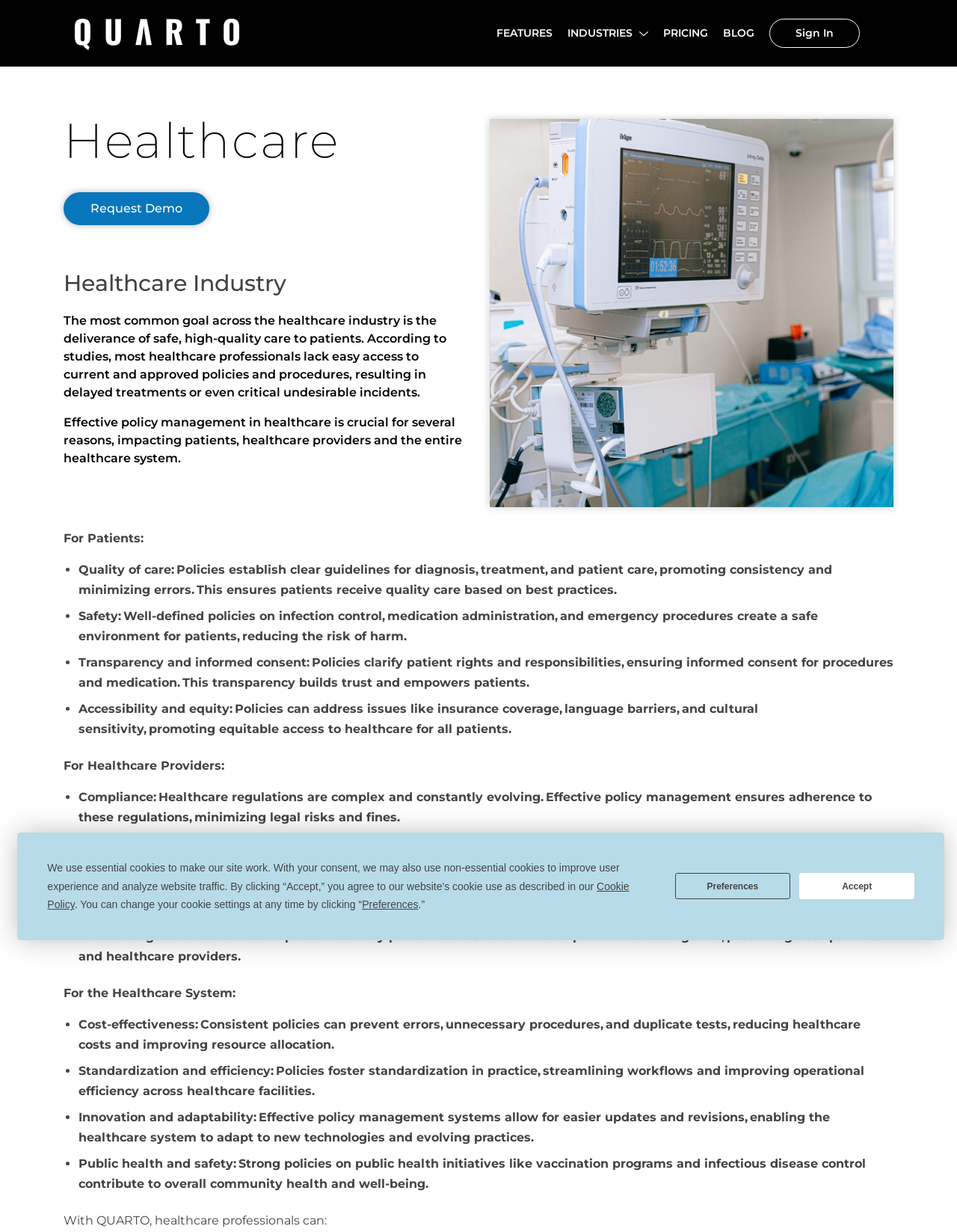Identify the bounding box coordinates of the region I need to click to complete this instruction: "Click the 'Sign In' link".

[0.804, 0.015, 0.898, 0.039]